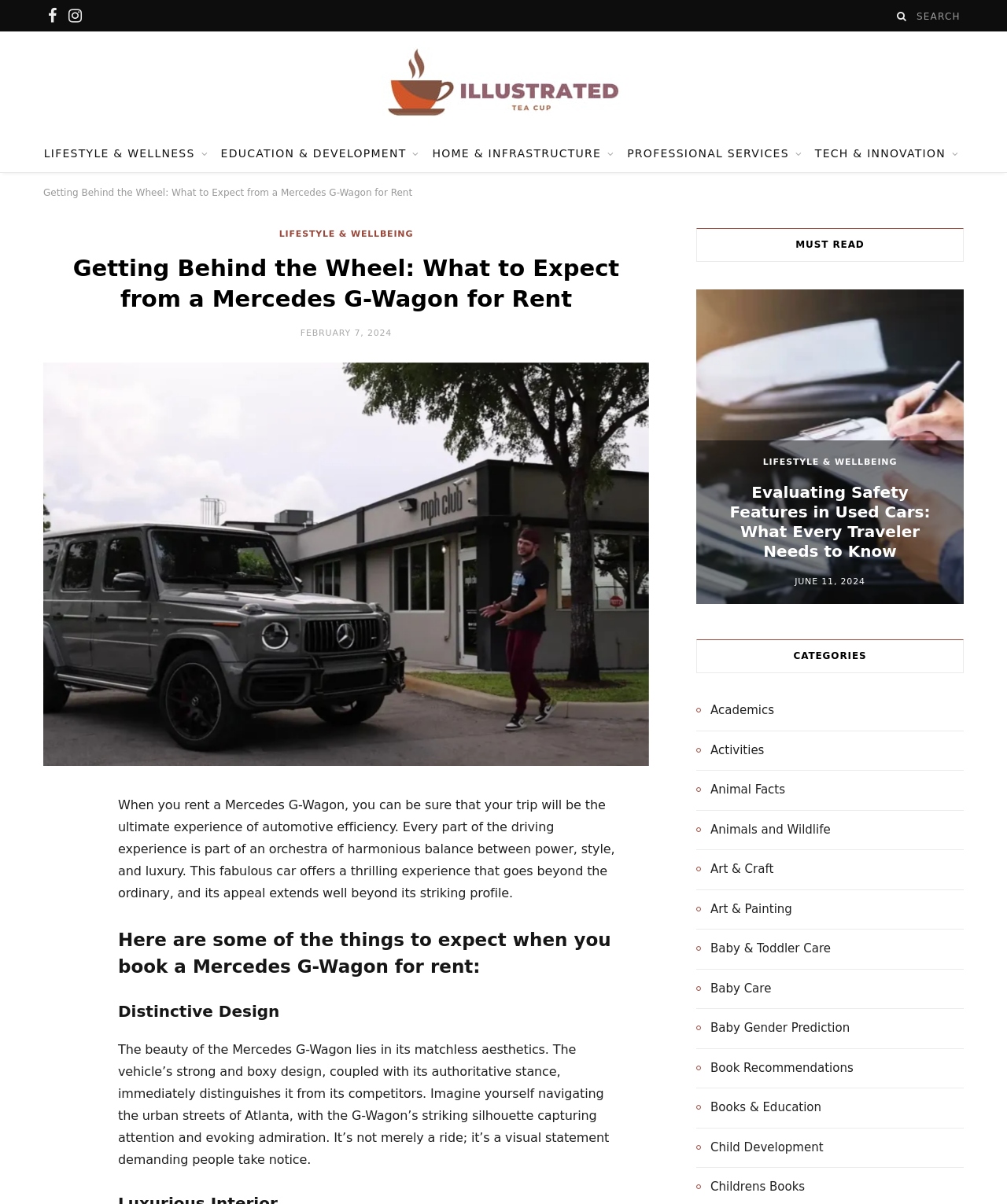What is the category of the article 'Evaluating Safety Features in Used Cars: What Every Traveler Needs to Know'?
Using the picture, provide a one-word or short phrase answer.

LIFESTYLE & WELLBEING